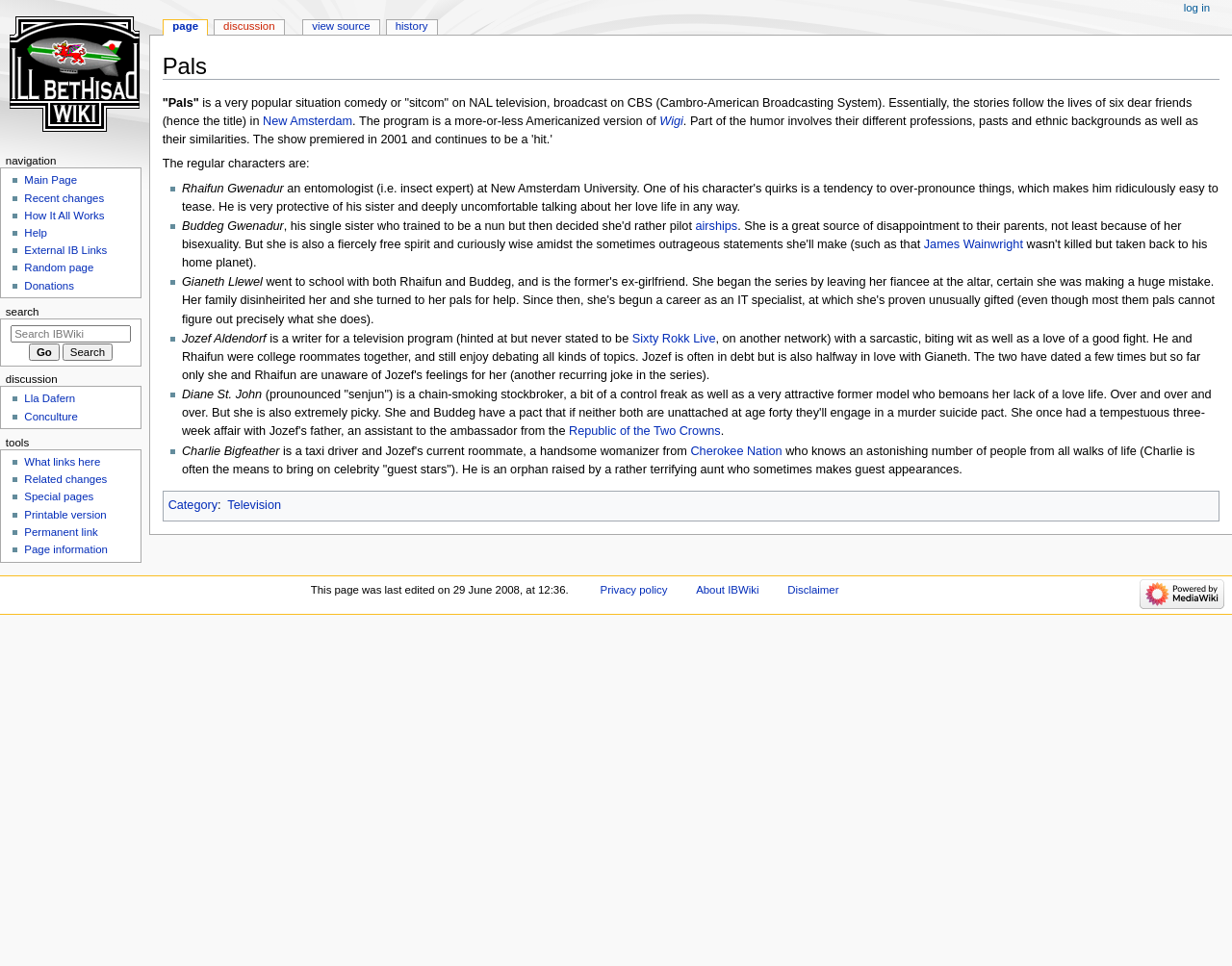Given the element description: "Donations", predict the bounding box coordinates of the UI element it refers to, using four float numbers between 0 and 1, i.e., [left, top, right, bottom].

[0.02, 0.289, 0.06, 0.301]